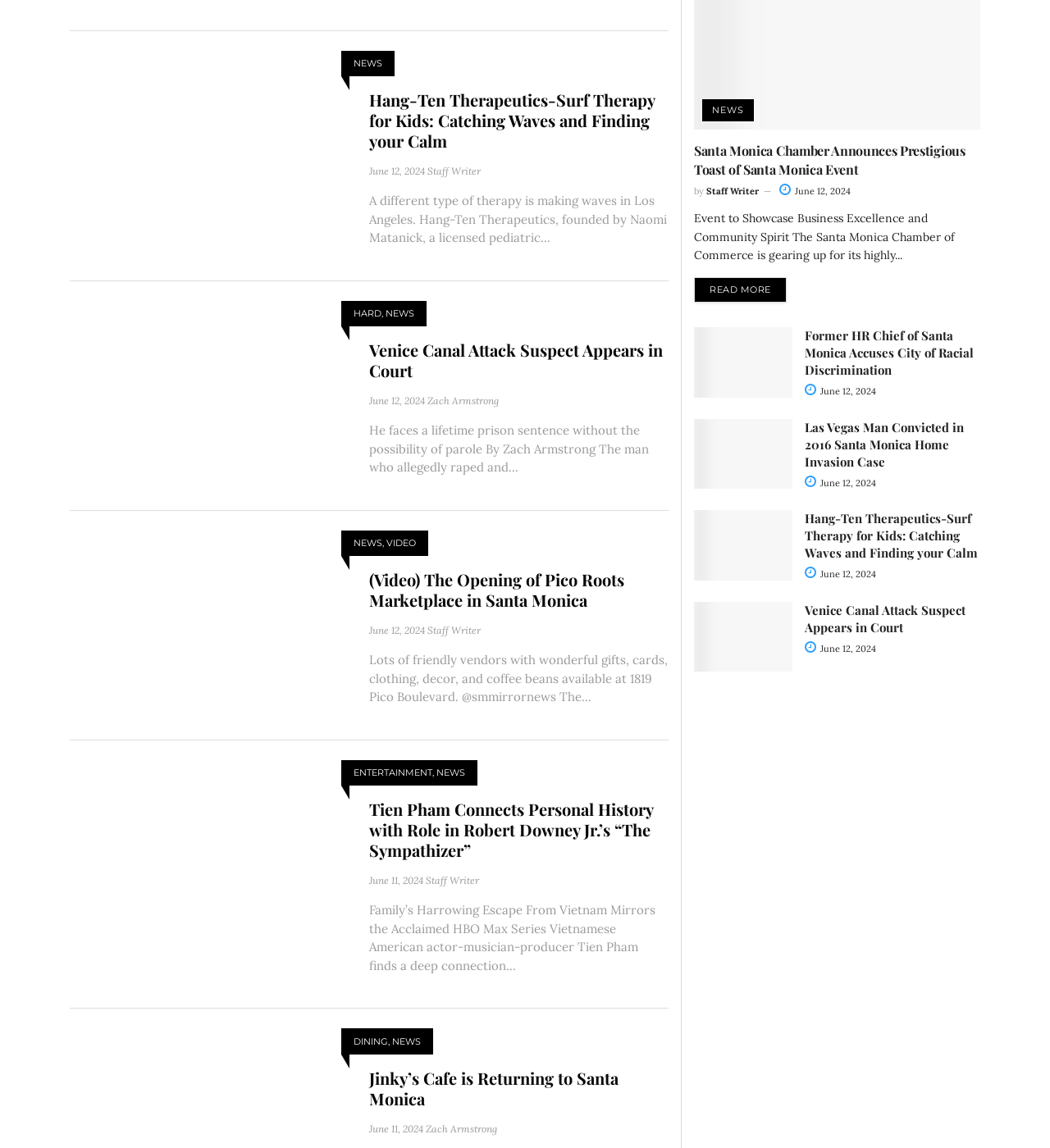What is the category of the article 'Tien Pham Connects Personal History with Role in Robert Downey Jr.’s “The Sympathizer”'?
Please provide a single word or phrase as the answer based on the screenshot.

ENTERTAINMENT